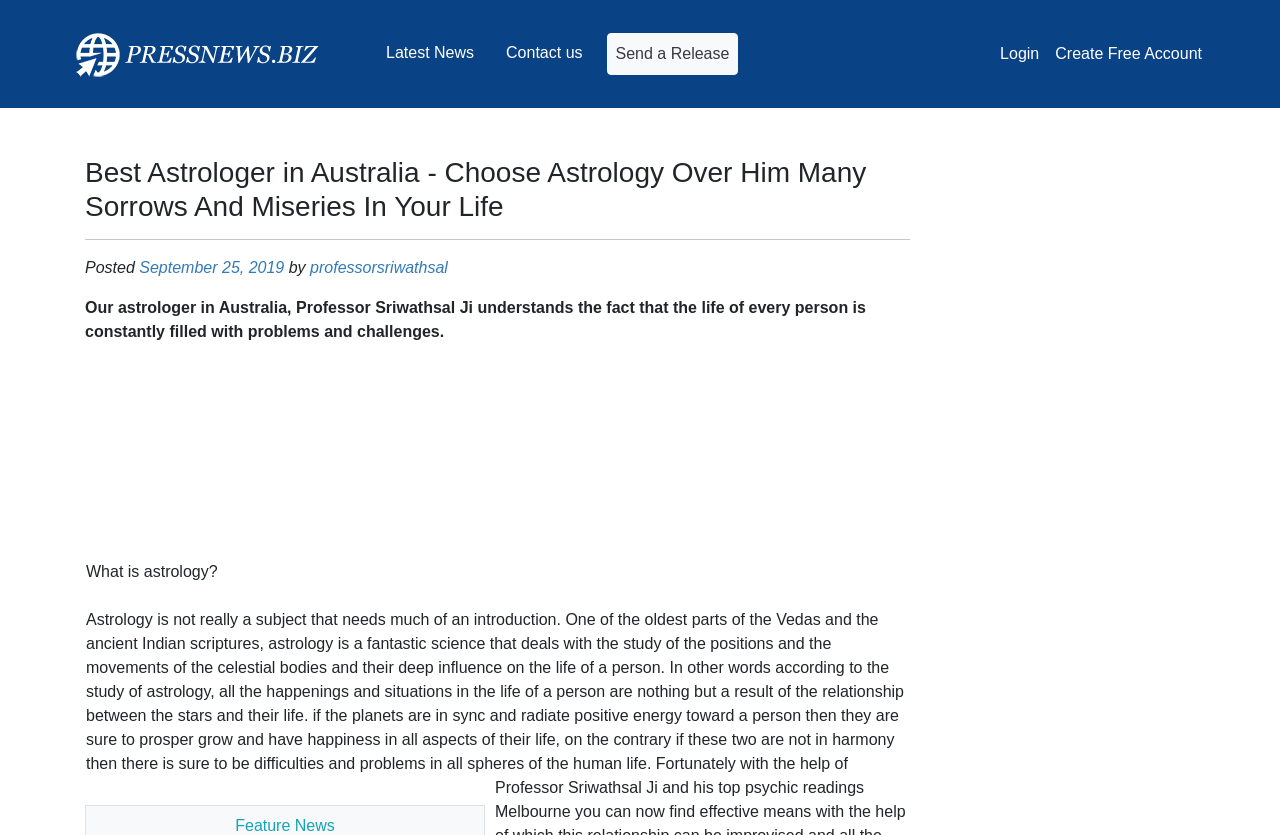Please determine the bounding box coordinates of the element's region to click in order to carry out the following instruction: "View the 'ANNUAL REPORT 2020'". The coordinates should be four float numbers between 0 and 1, i.e., [left, top, right, bottom].

None